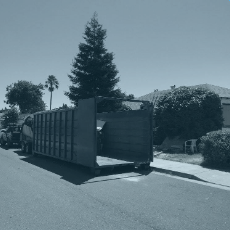What type of environment is depicted in the background?
Observe the image and answer the question with a one-word or short phrase response.

Suburban